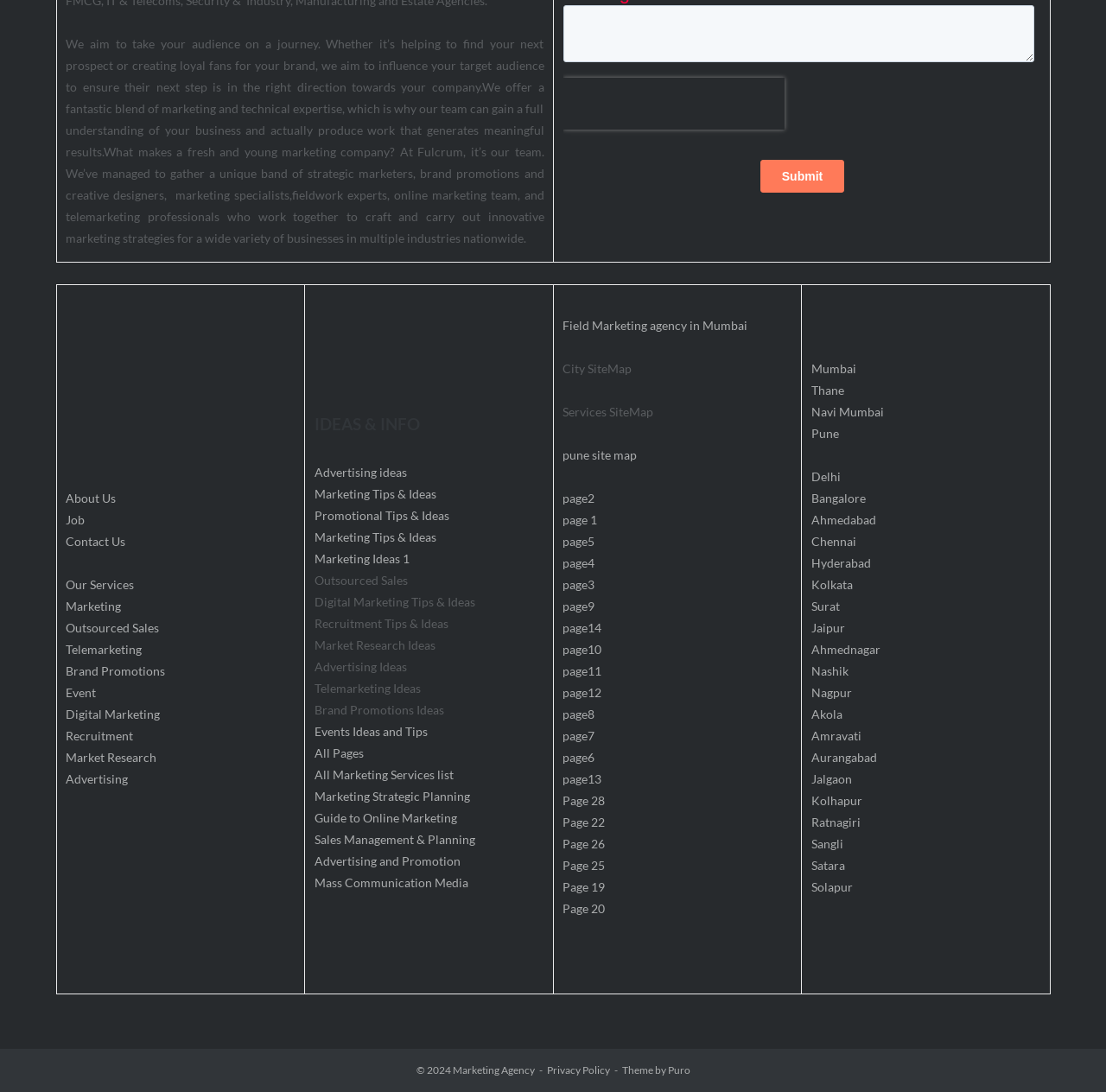Please respond to the question using a single word or phrase:
What services are offered by the company?

Marketing, Sales, Recruitment